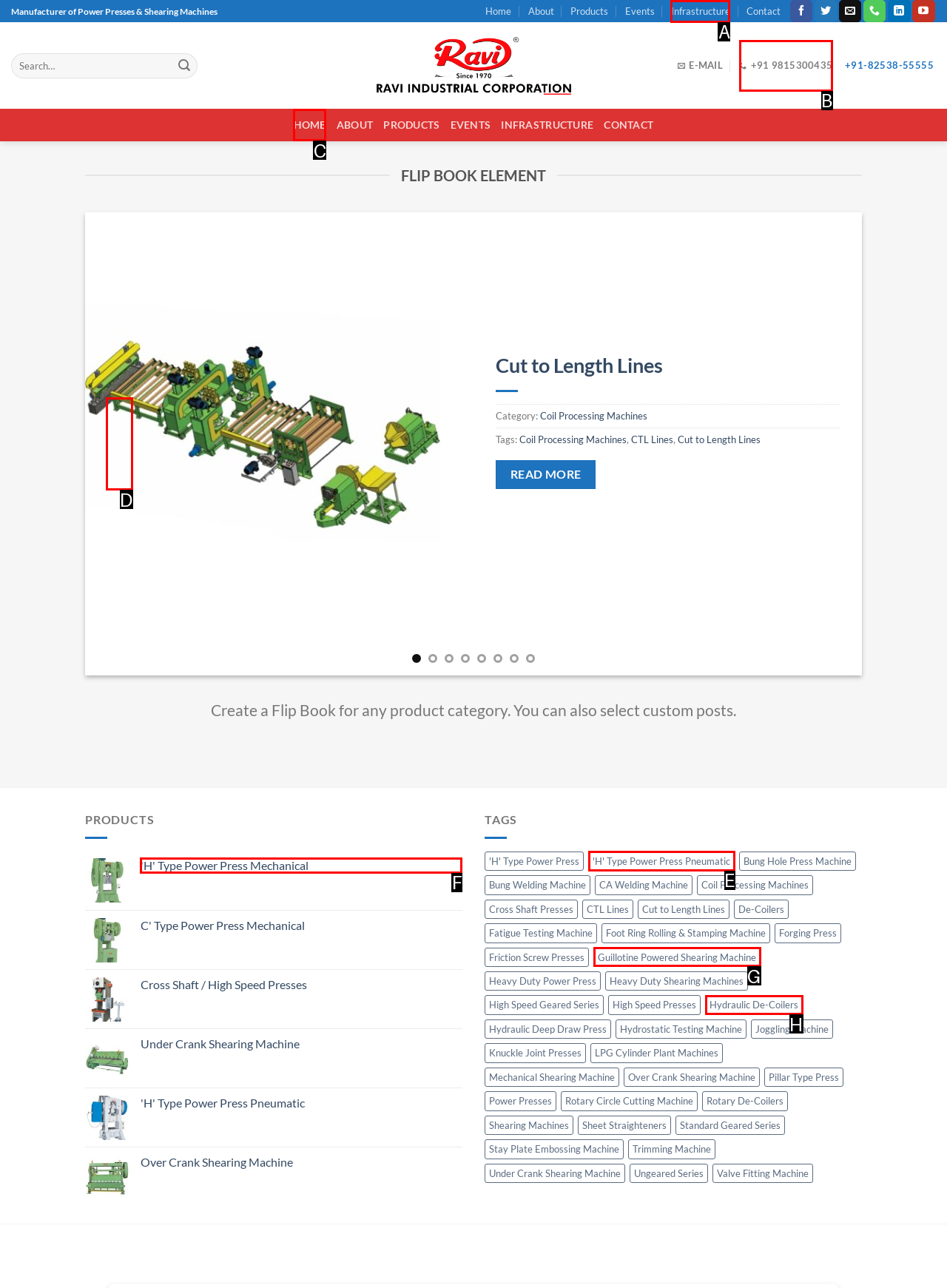Which option should be clicked to execute the following task: View H-Type Power Press product? Respond with the letter of the selected option.

F